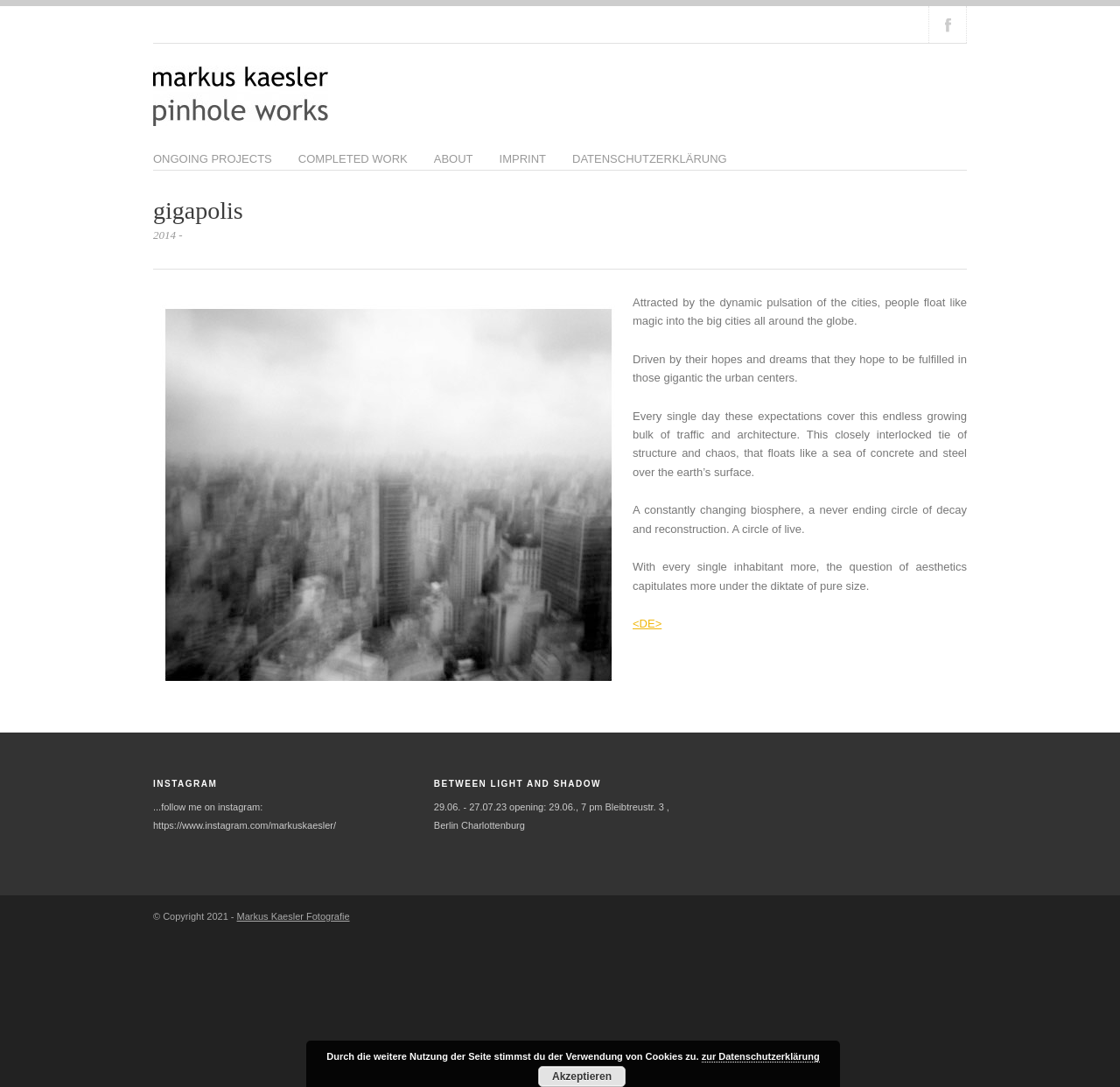Locate the bounding box coordinates of the area where you should click to accomplish the instruction: "Explore ONGOING PROJECTS".

[0.137, 0.138, 0.243, 0.157]